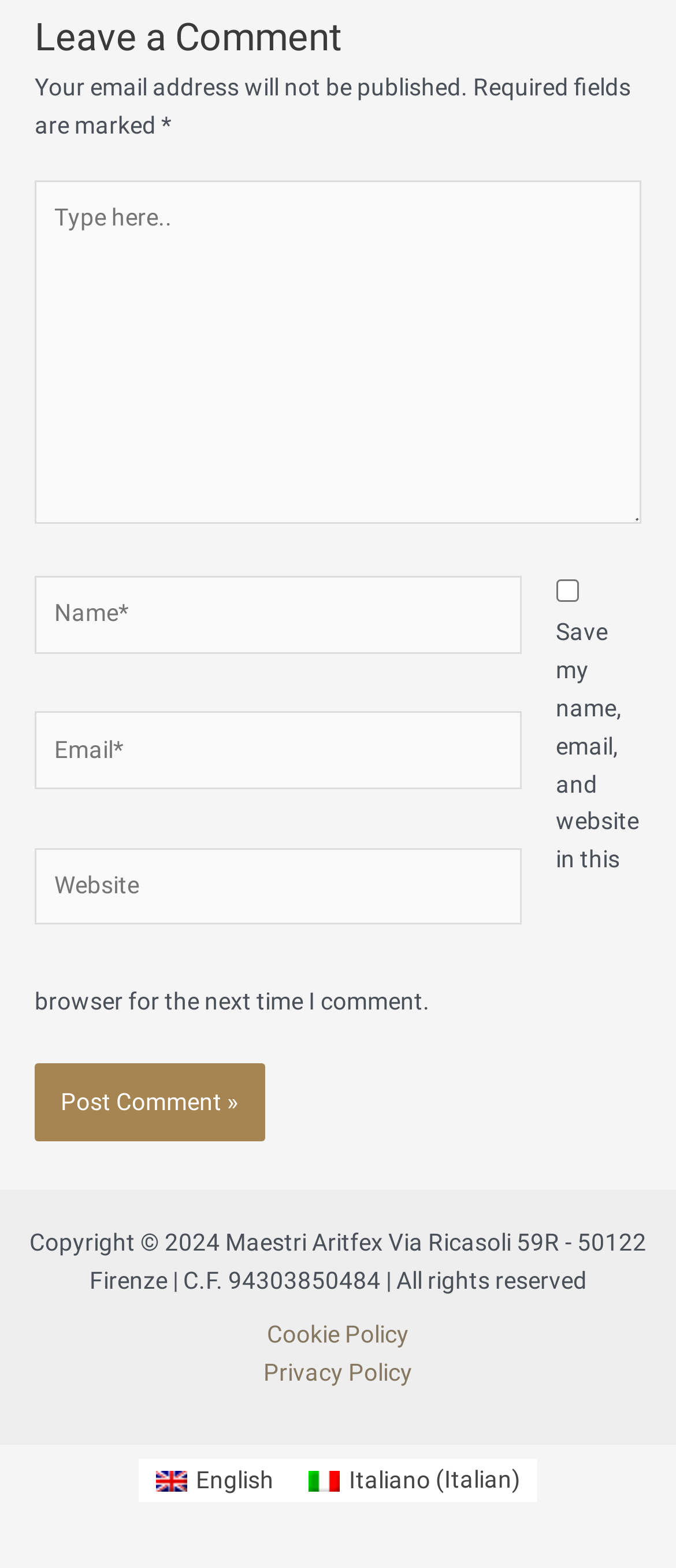Determine the bounding box coordinates of the clickable area required to perform the following instruction: "Donate". The coordinates should be represented as four float numbers between 0 and 1: [left, top, right, bottom].

None